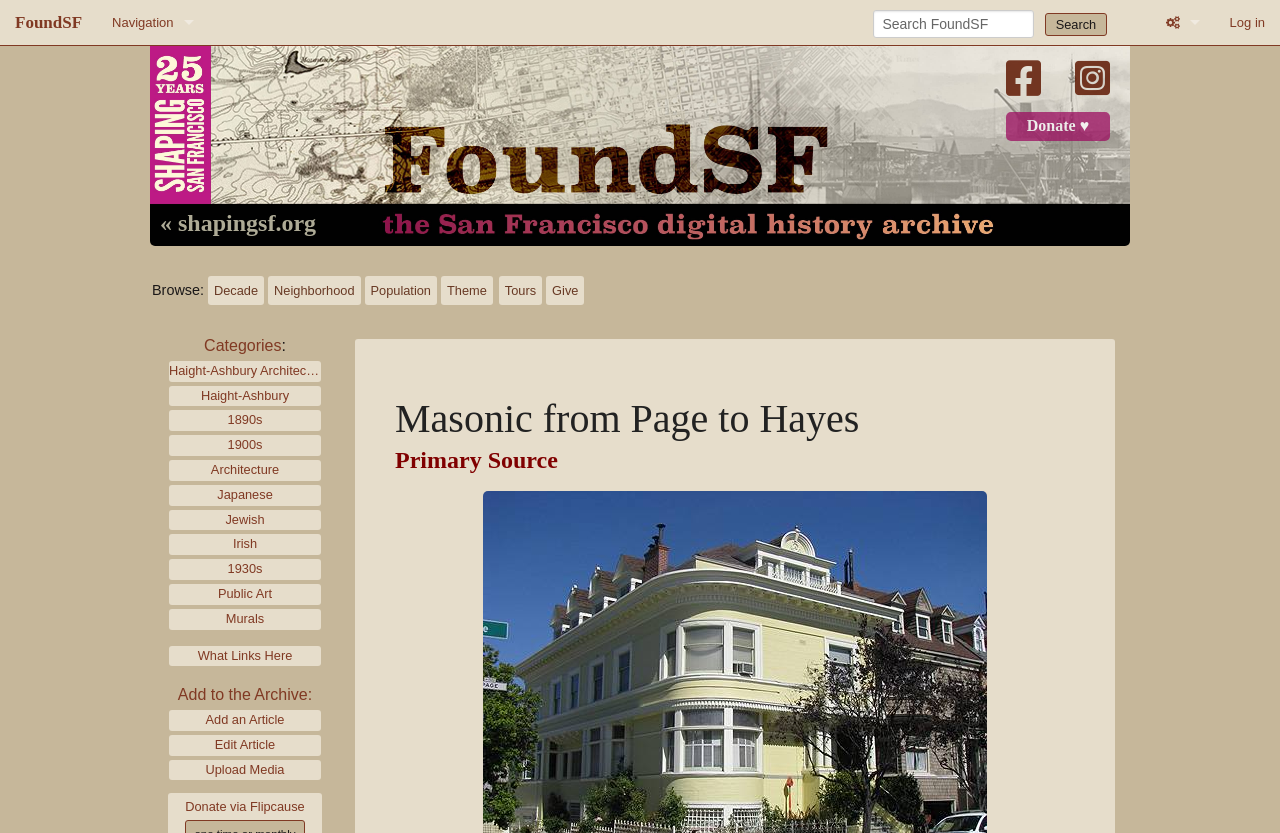What type of information is categorized in the 'Browse' section?
Answer the question in as much detail as possible.

The 'Browse' section is located at the top of the webpage and contains links to categories such as 'Decade', 'Neighborhood', 'Population', 'Theme', and 'Tours'. This suggests that the webpage is categorizing information related to these topics.